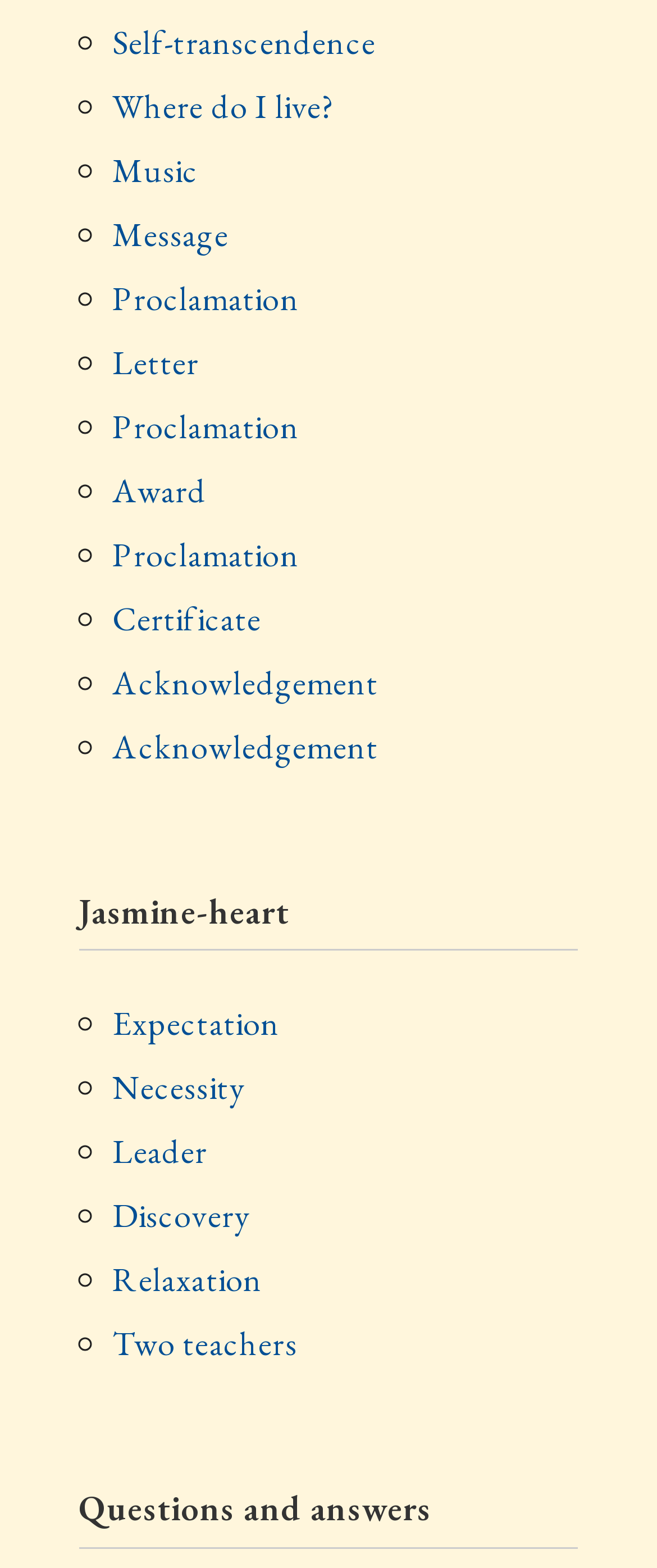Find the bounding box coordinates of the area that needs to be clicked in order to achieve the following instruction: "Click on Self-transcendence". The coordinates should be specified as four float numbers between 0 and 1, i.e., [left, top, right, bottom].

[0.171, 0.013, 0.572, 0.041]